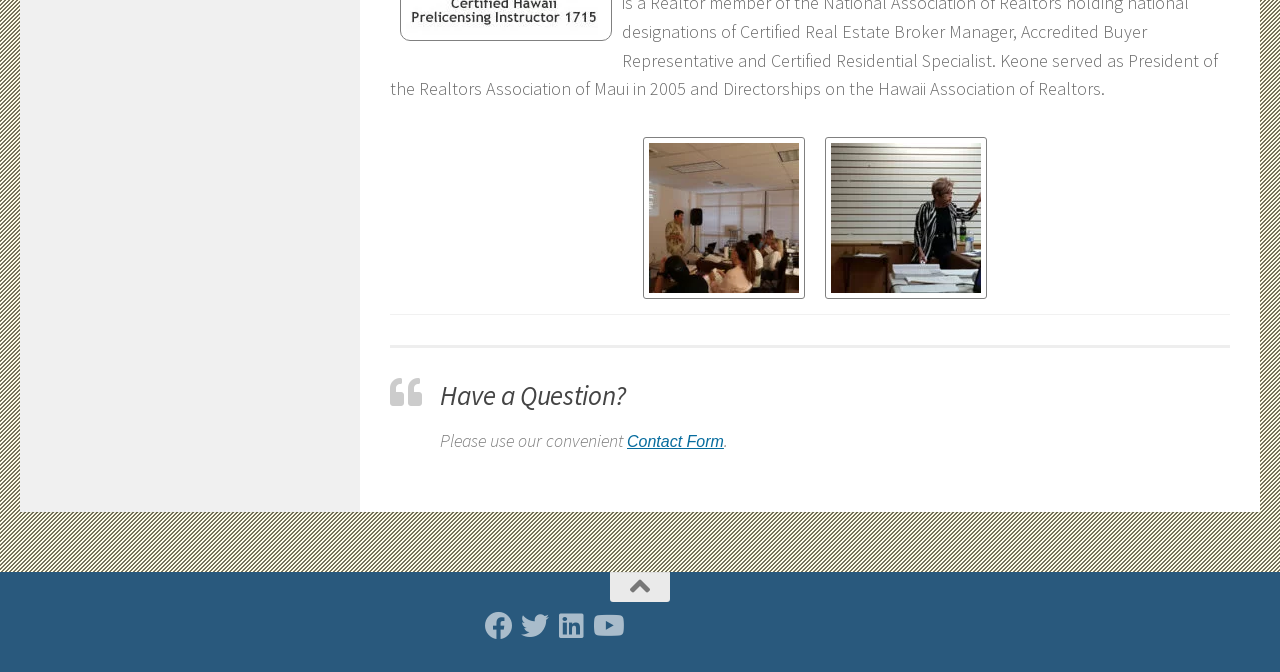What is the purpose of the contact form?
From the details in the image, provide a complete and detailed answer to the question.

In the blockquote element, I found a heading 'Have a Question?' followed by a static text 'Please use our convenient' and a link 'Contact Form'. This suggests that the contact form is intended for users to ask a question.